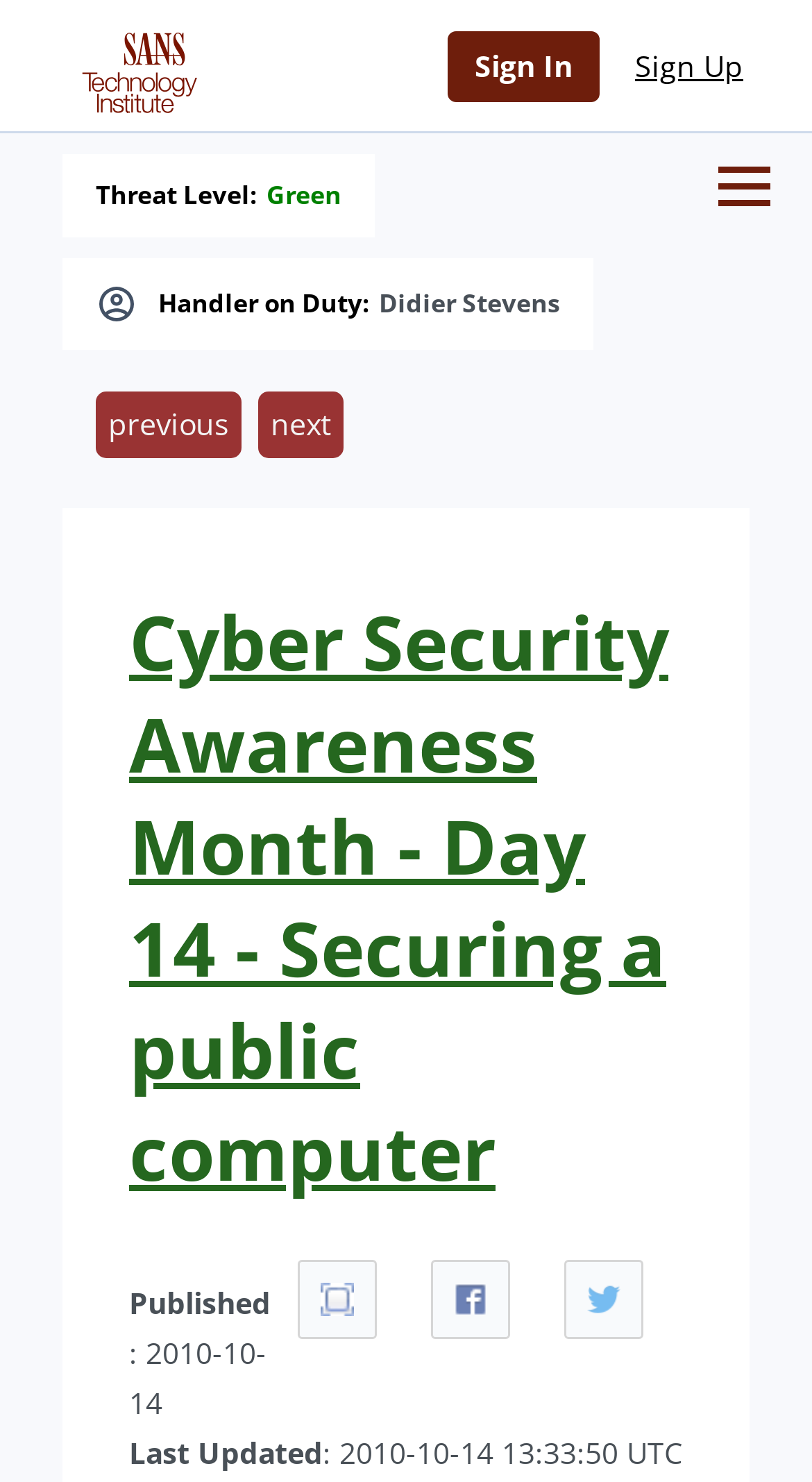Create a detailed description of the webpage's content and layout.

The webpage is about Cyber Security Awareness Month, specifically Day 14, which focuses on securing a public computer. At the top, there is a heading with the title of the webpage. Below it, there is a link to the SANS Internet Storm Center, accompanied by a small image. 

On the top right, there are two links, "Sign In" and "Sign Up", positioned side by side. 

Further down, there is an image, followed by a section that displays the handler on duty, Didier Stevens, and the current threat level, which is green. 

Below this section, there are two links, "previous" and "next", positioned side by side, likely for navigation purposes. 

The main content of the webpage is a heading that repeats the title, "Cyber Security Awareness Month - Day 14 - Securing a public computer", which is a link. This heading is positioned in the middle of the page. 

At the bottom of the page, there are several links, including "Full Screen", "Share on Facebook", and "Share on Twitter", positioned in a row. Below these links, there is information about the publication and last update dates of the webpage. 

Finally, on the top right corner, there is a generic element that opens a menu when clicked.